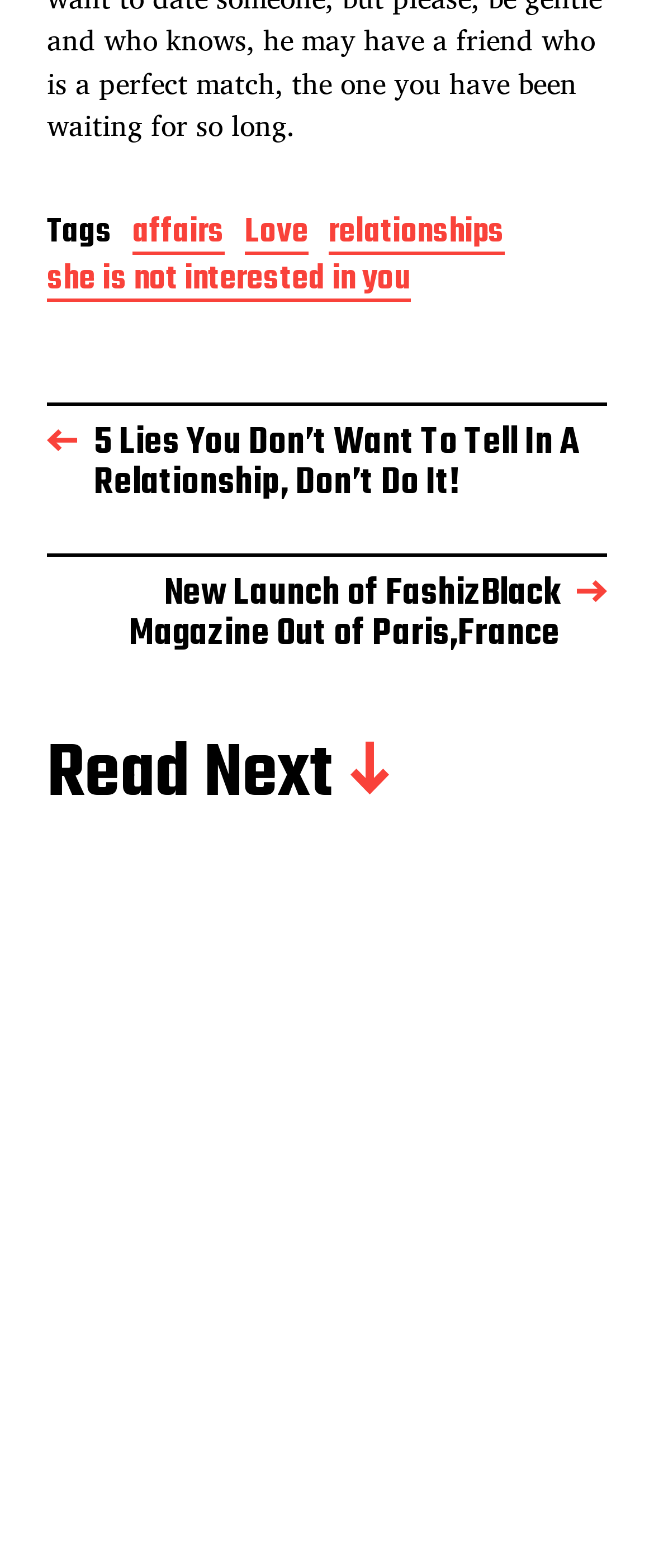Find the bounding box coordinates for the area that must be clicked to perform this action: "Check the 'art workshop' link".

None